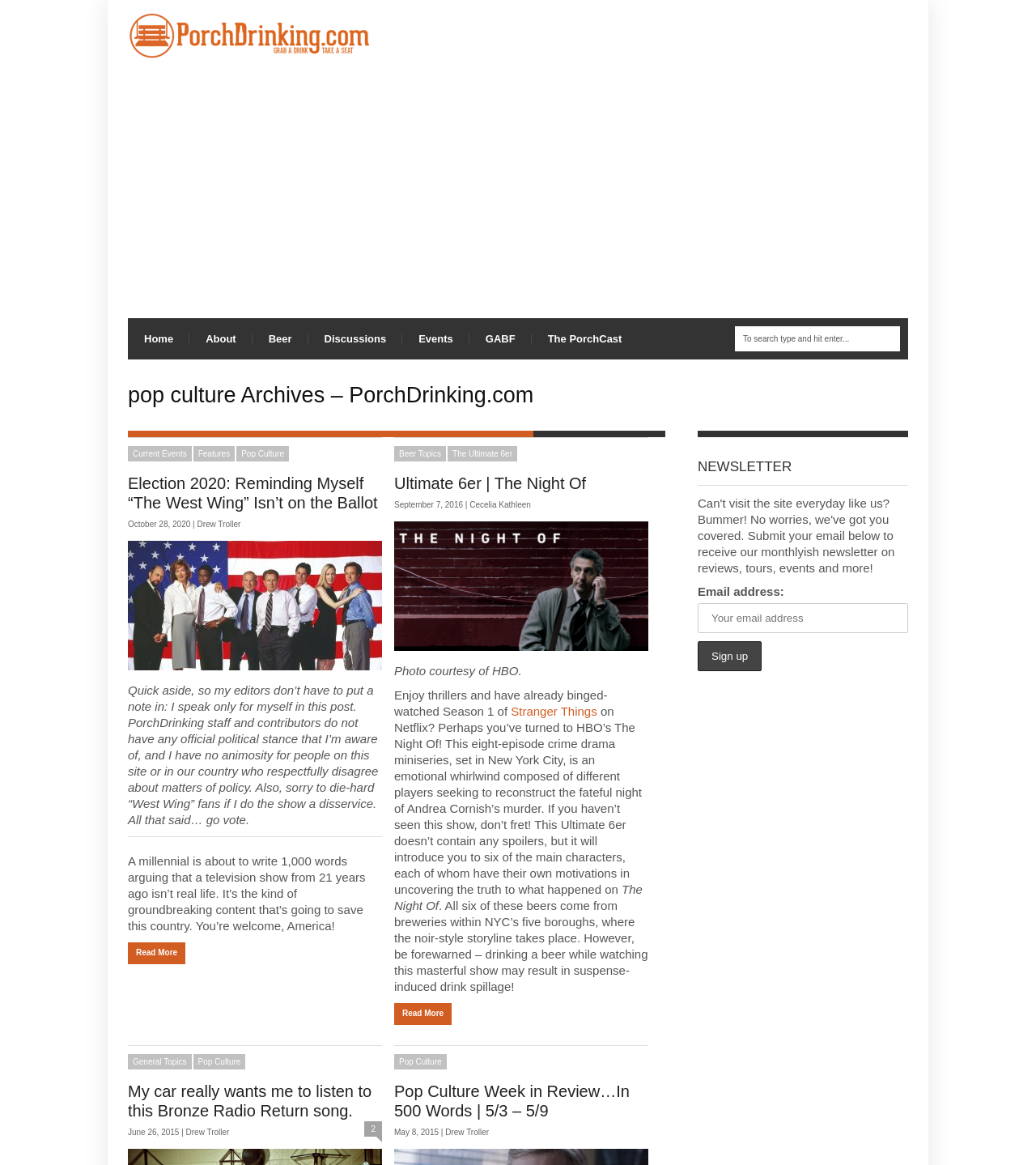What is the name of the website?
Deliver a detailed and extensive answer to the question.

The name of the website can be found in the heading element at the top of the webpage, which reads 'PorchDrinking.com'.